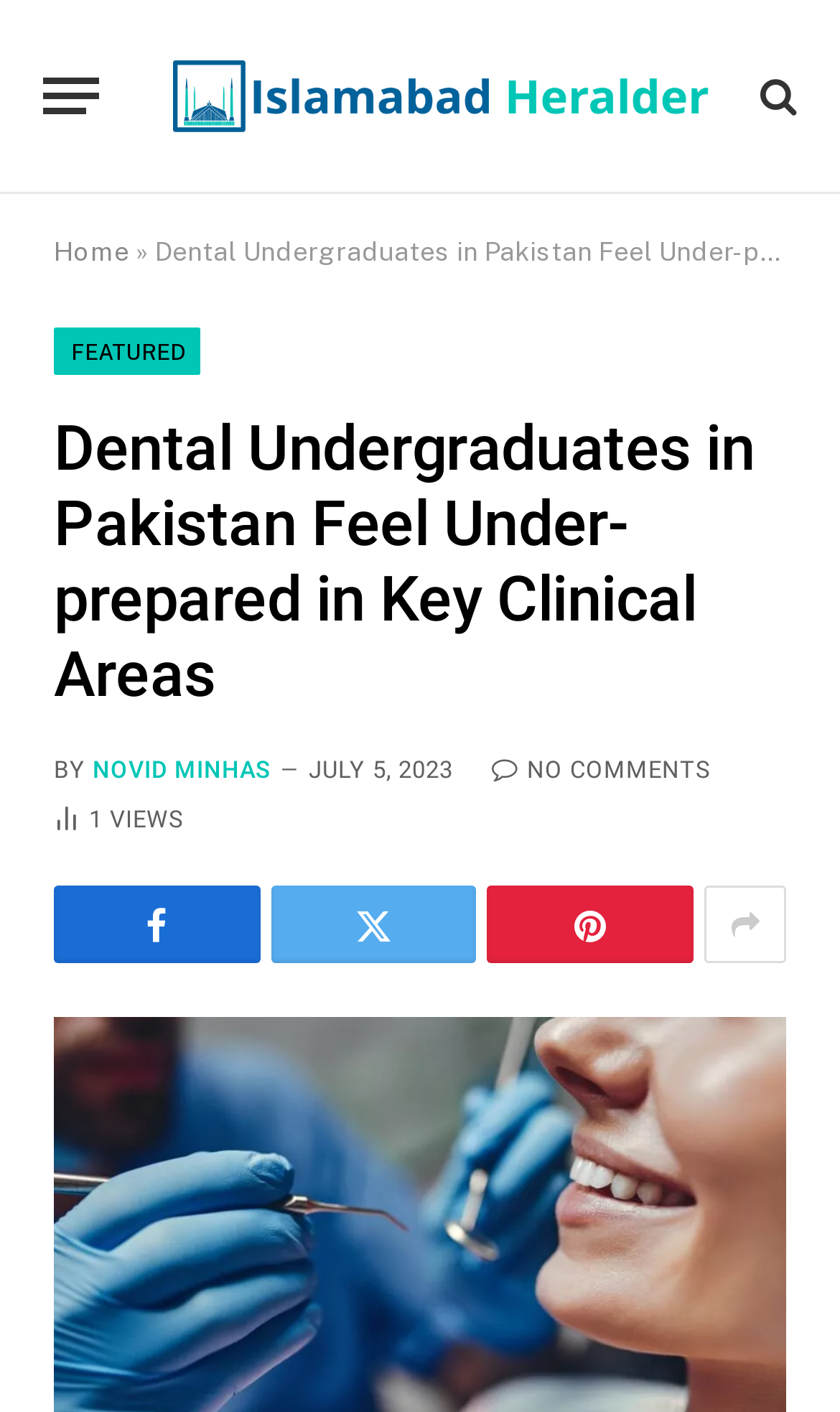What is the topic of the article?
Please give a detailed and thorough answer to the question, covering all relevant points.

I inferred the answer by analyzing the heading element with the text 'Dental Undergraduates in Pakistan Feel Under-prepared in Key Clinical Areas', which suggests that the article is about dental undergraduates in Pakistan.